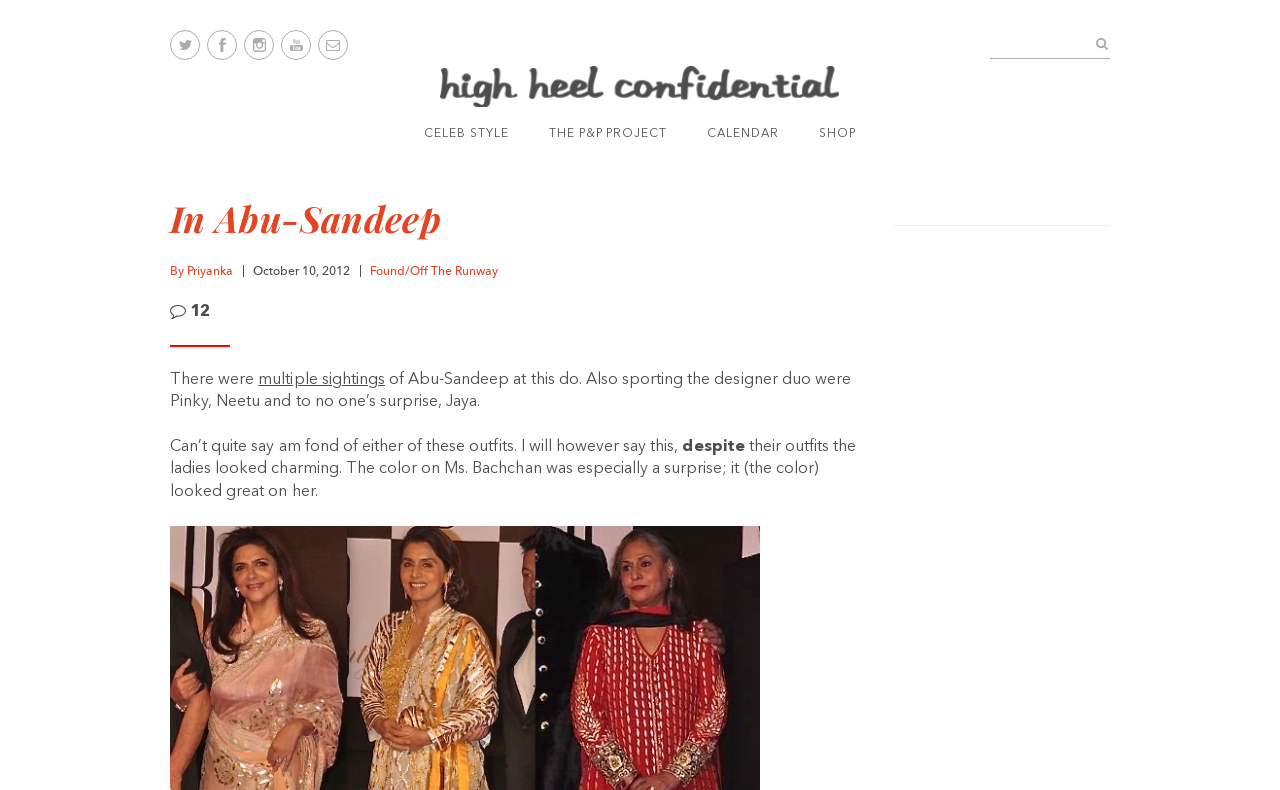From the webpage screenshot, predict the bounding box coordinates (top-left x, top-left y, bottom-right x, bottom-right y) for the UI element described here: alt="Instagram icon"

[0.191, 0.038, 0.214, 0.076]